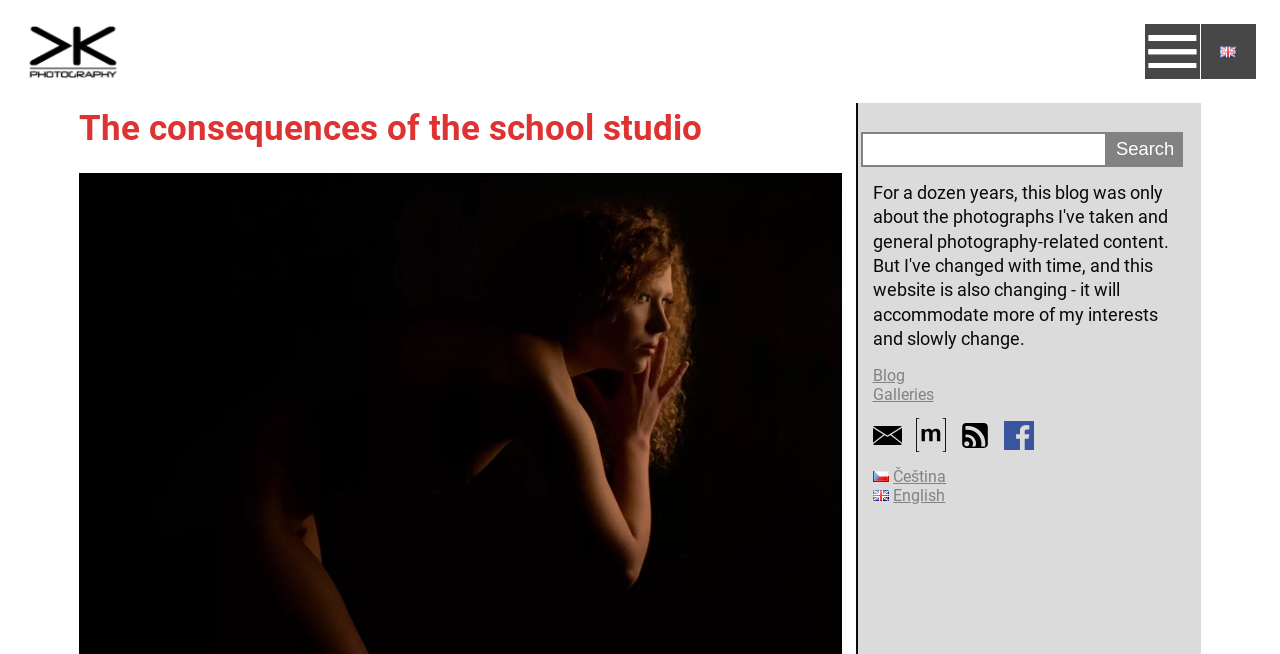Identify the bounding box for the element characterized by the following description: "title="Karel Křemel"".

[0.019, 0.098, 0.096, 0.127]